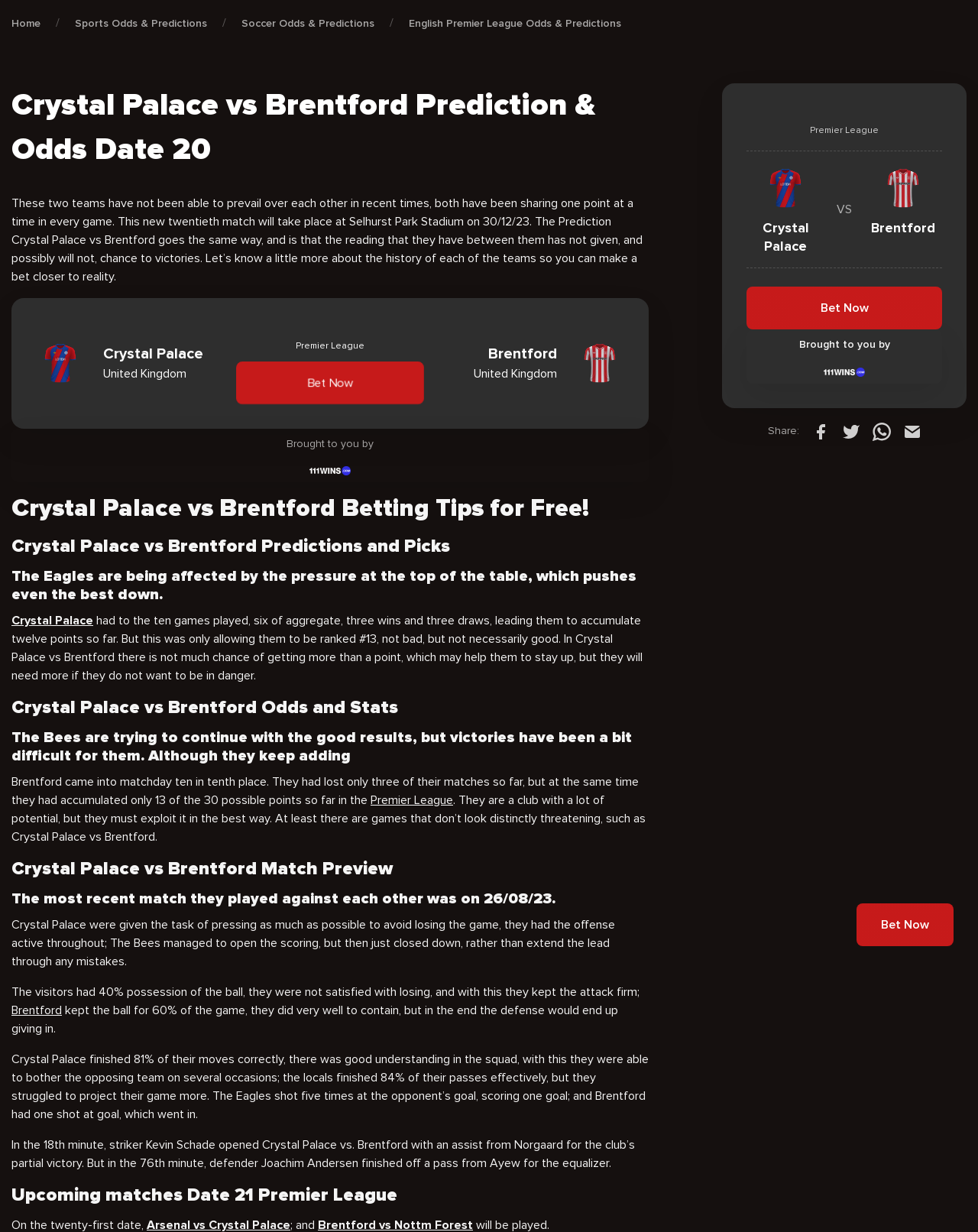Identify the bounding box coordinates necessary to click and complete the given instruction: "Click on 'Facebook'".

[0.829, 0.344, 0.848, 0.356]